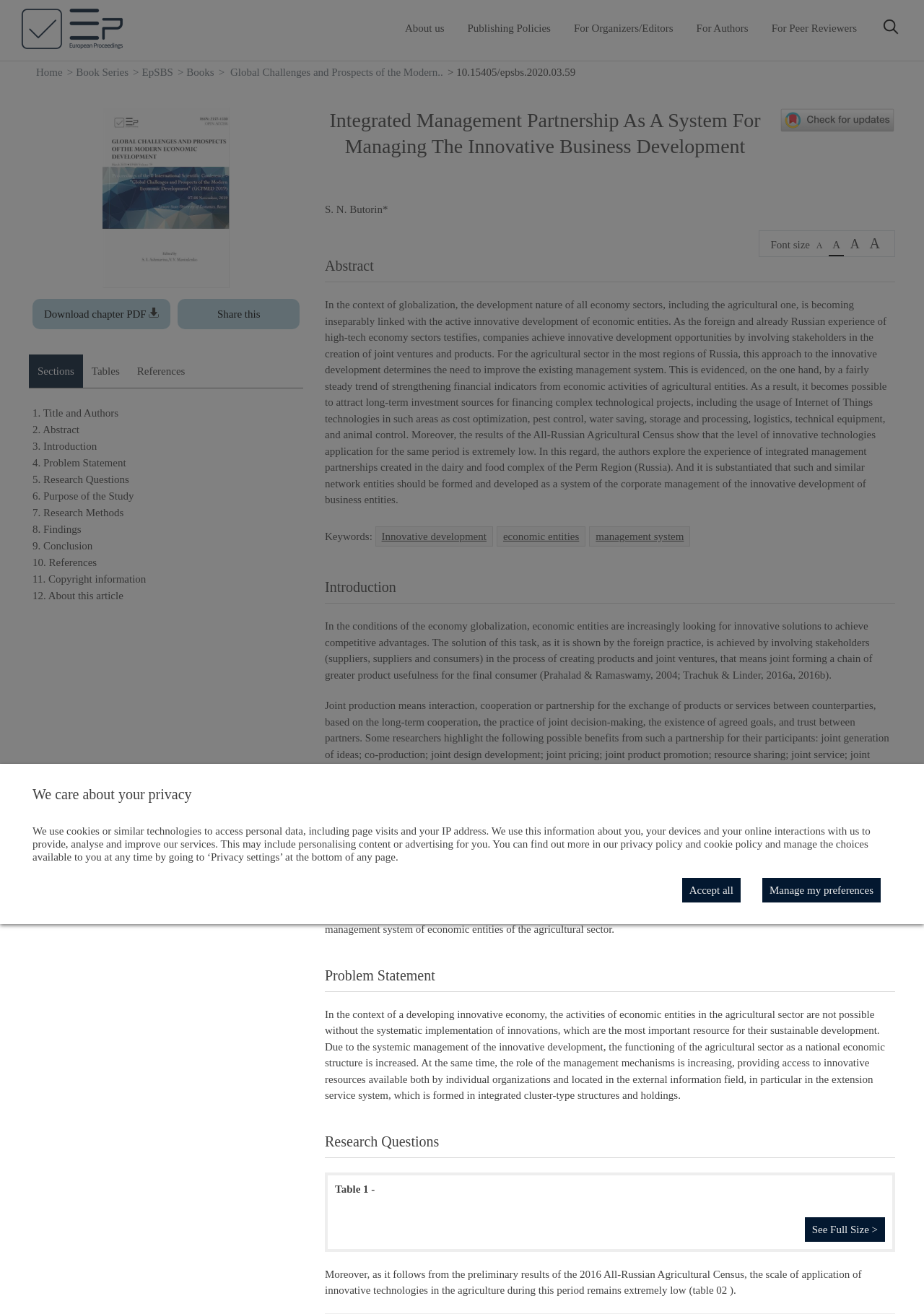Please determine the bounding box coordinates for the UI element described here. Use the format (top-left x, top-left y, bottom-right x, bottom-right y) with values bounded between 0 and 1: Payne, Storbacka, & Frow, 2008

[0.705, 0.582, 0.857, 0.591]